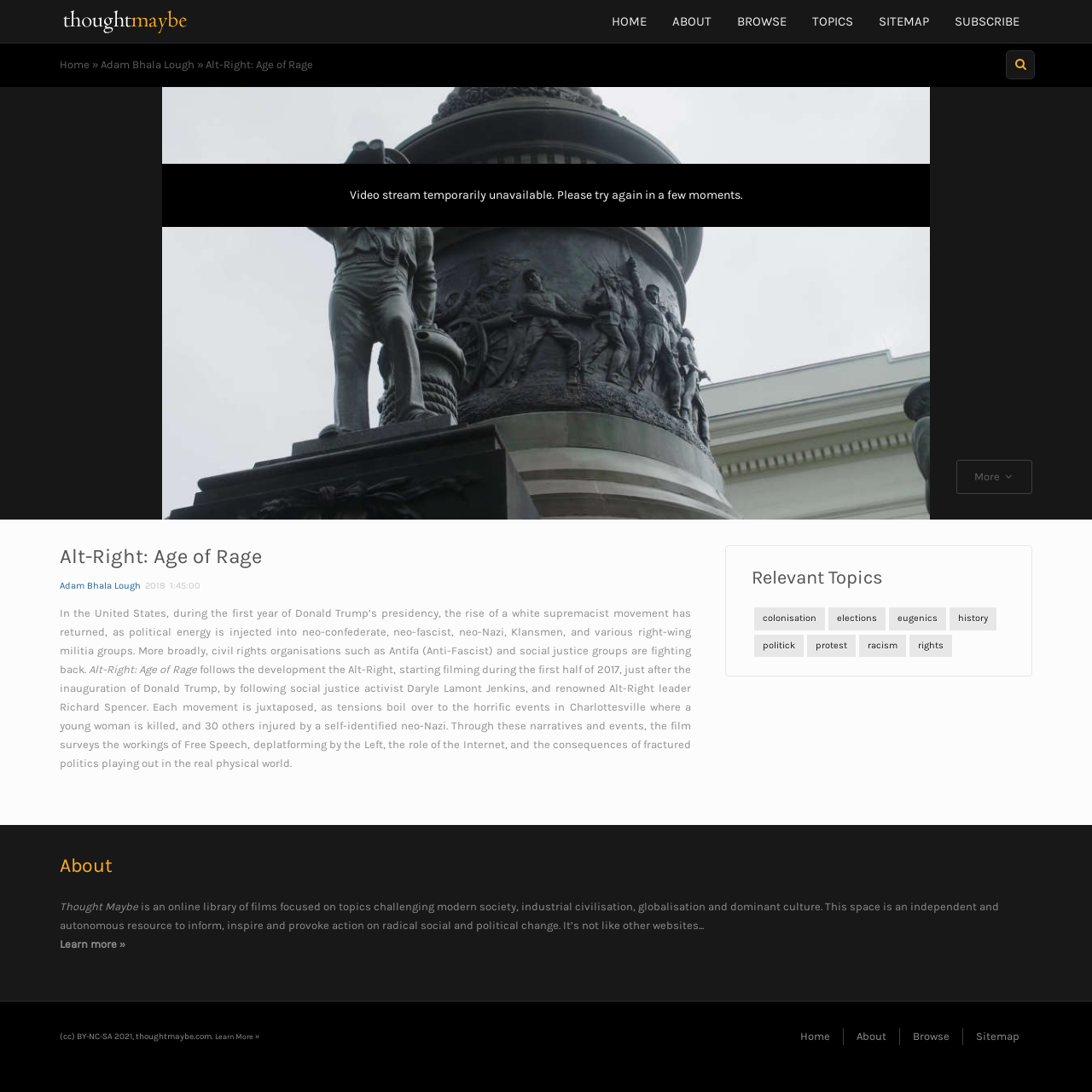Specify the bounding box coordinates of the element's region that should be clicked to achieve the following instruction: "Play the video". The bounding box coordinates consist of four float numbers between 0 and 1, in the format [left, top, right, bottom].

[0.161, 0.453, 0.177, 0.468]